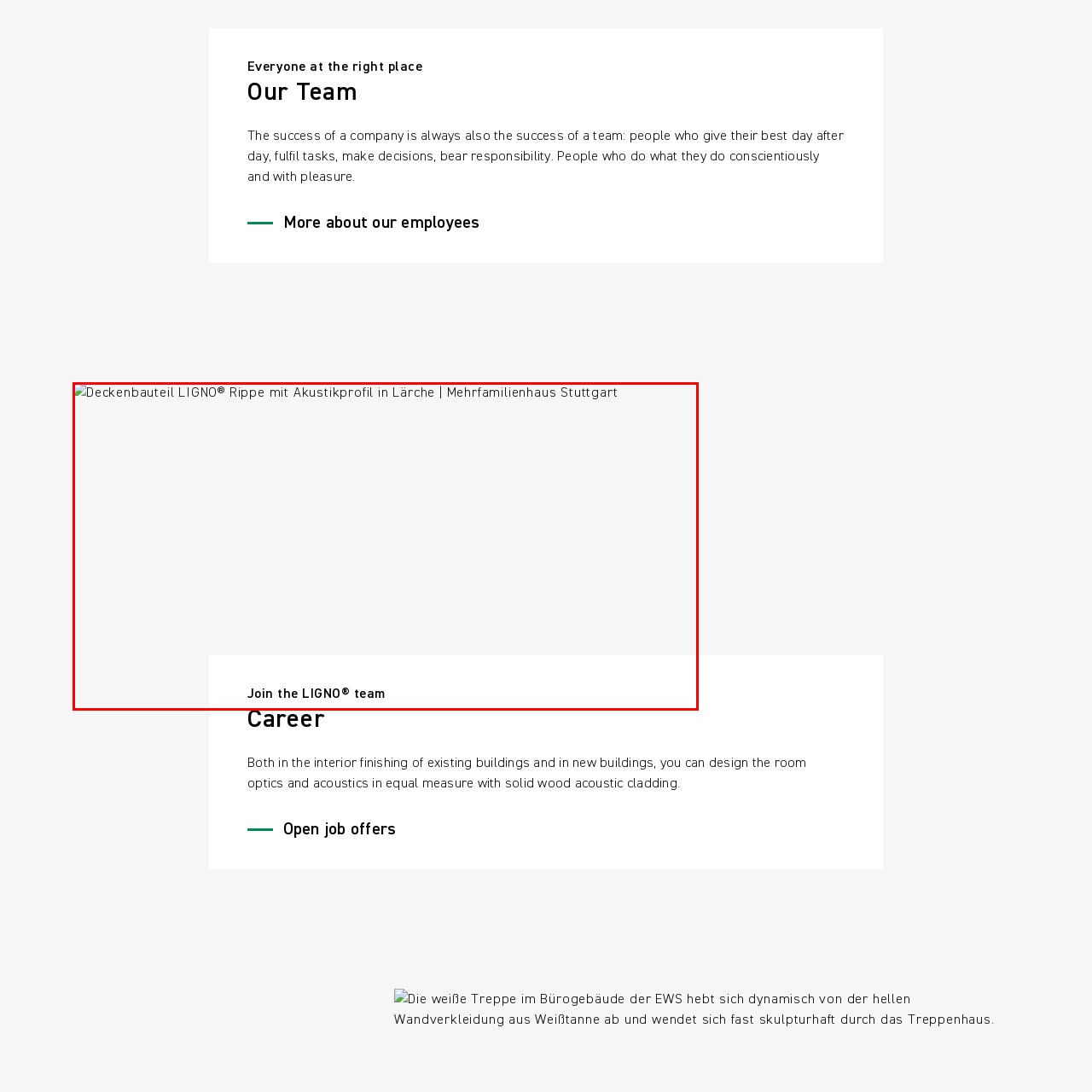What is the emphasis of the message in the image?
Analyze the visual elements found in the red bounding box and provide a detailed answer to the question, using the information depicted in the image.

The caption explains that the image reinforces the message of joining the LIGNO team, highlighting the importance of quality craftsmanship in creating spaces where both design and acoustics work harmoniously.